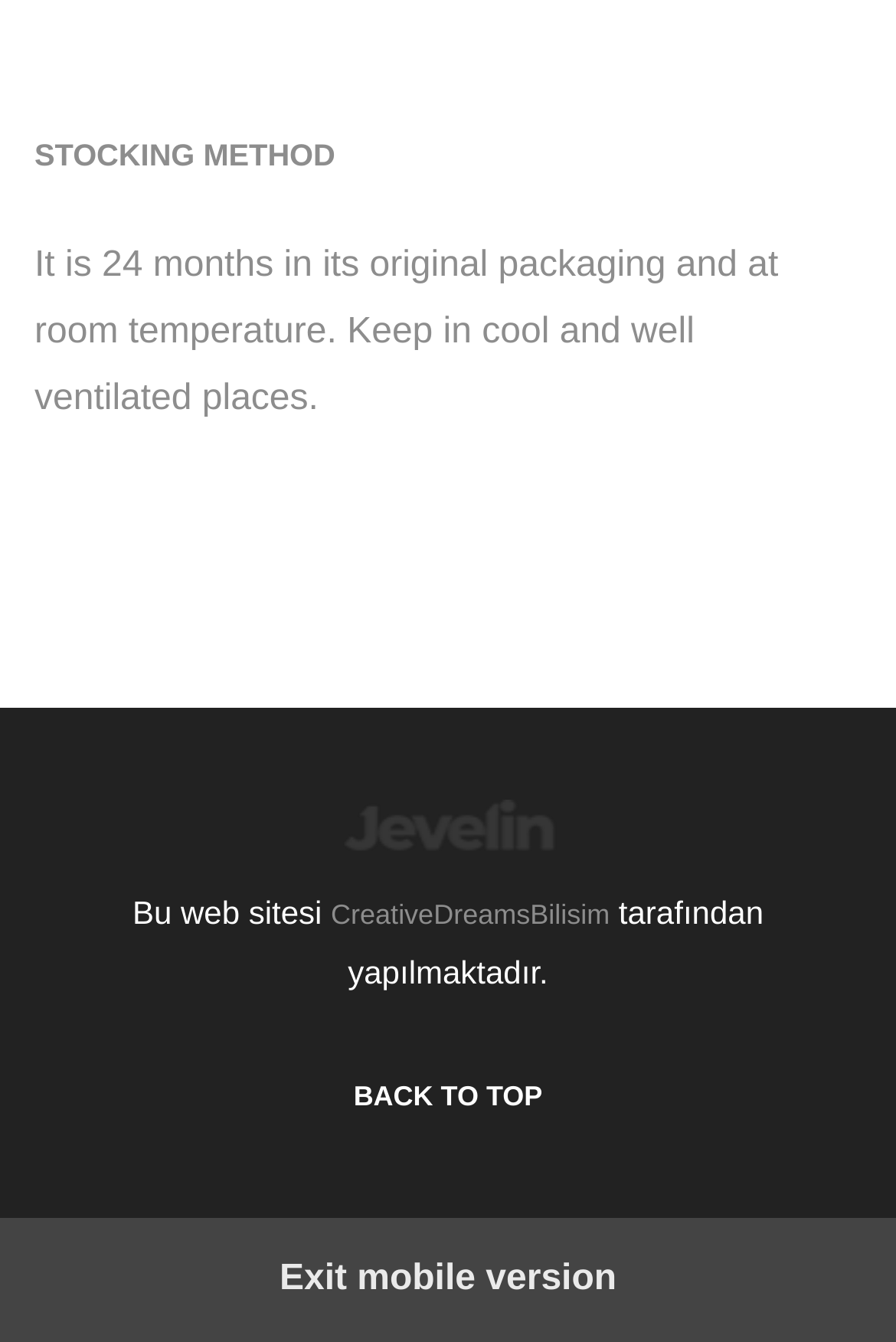Given the webpage screenshot and the description, determine the bounding box coordinates (top-left x, top-left y, bottom-right x, bottom-right y) that define the location of the UI element matching this description: Back to top

[0.038, 0.797, 0.962, 0.839]